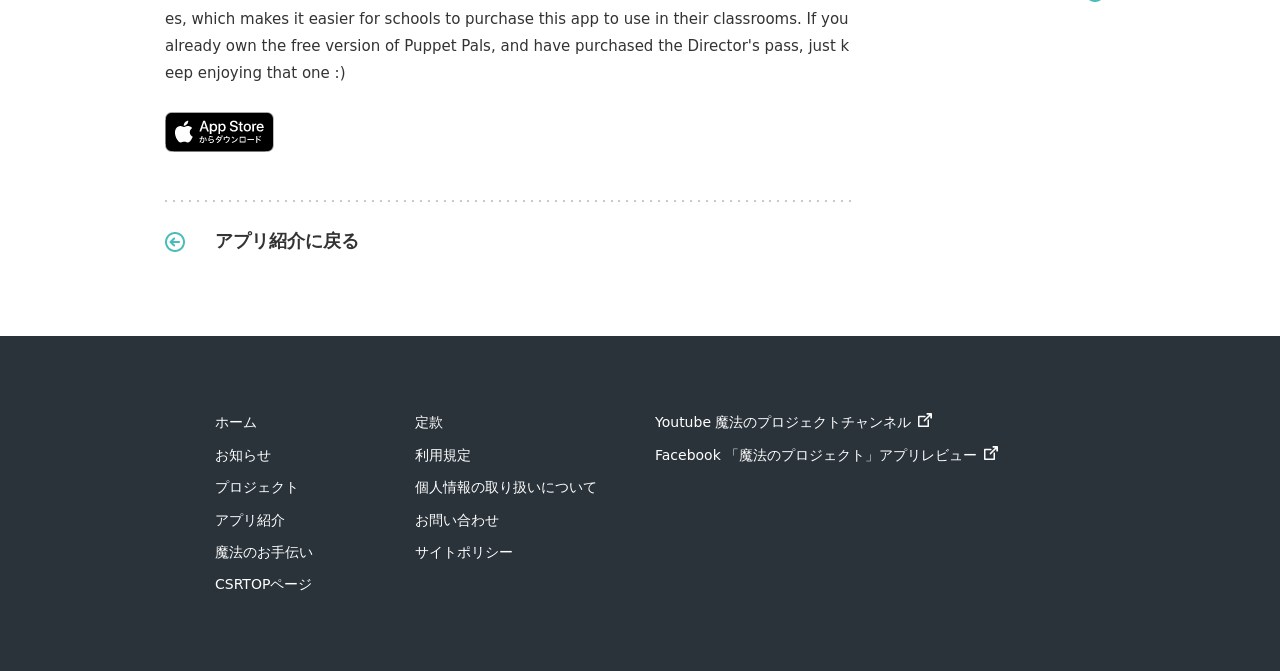What is the last link in the bottom section?
Observe the image and answer the question with a one-word or short phrase response.

サイトポリシー